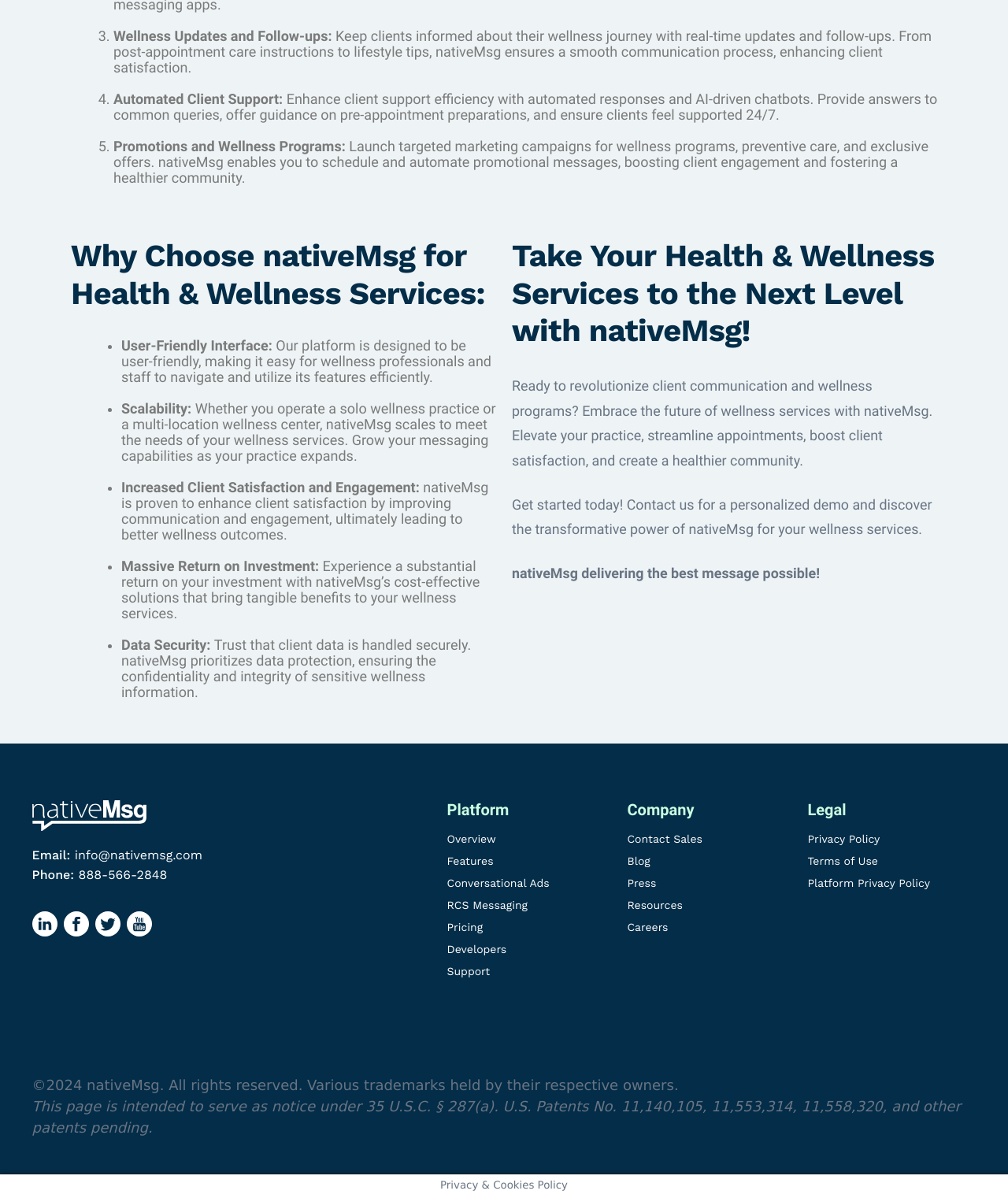What is the purpose of nativeMsg for Health & Wellness Services?
Please answer the question with a detailed and comprehensive explanation.

Based on the webpage content, nativeMsg is a platform that enables health and wellness services to communicate with their clients effectively, providing real-time updates and follow-ups, automated client support, and targeted marketing campaigns for wellness programs.